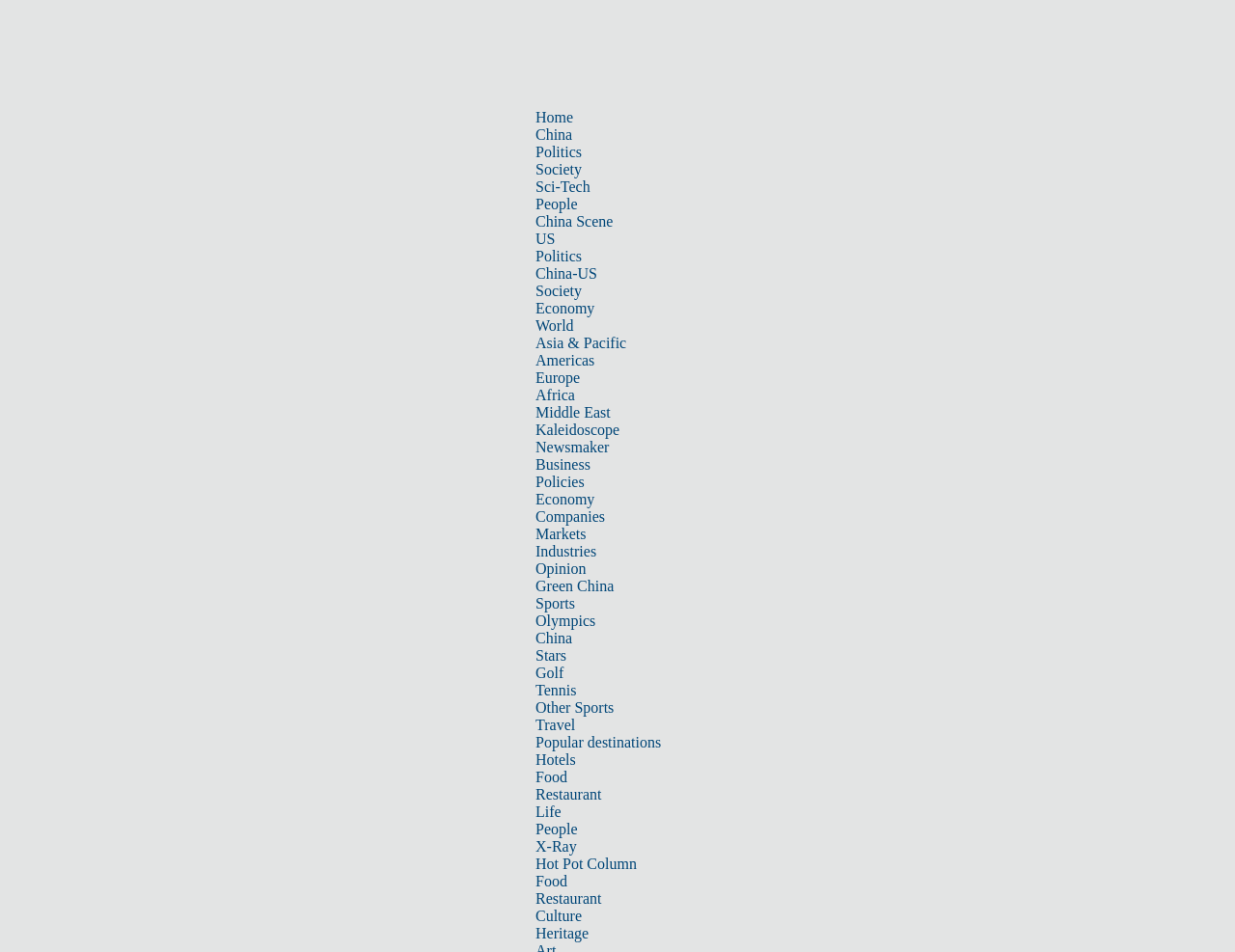How many links are there in the top navigation bar?
Using the visual information from the image, give a one-word or short-phrase answer.

30